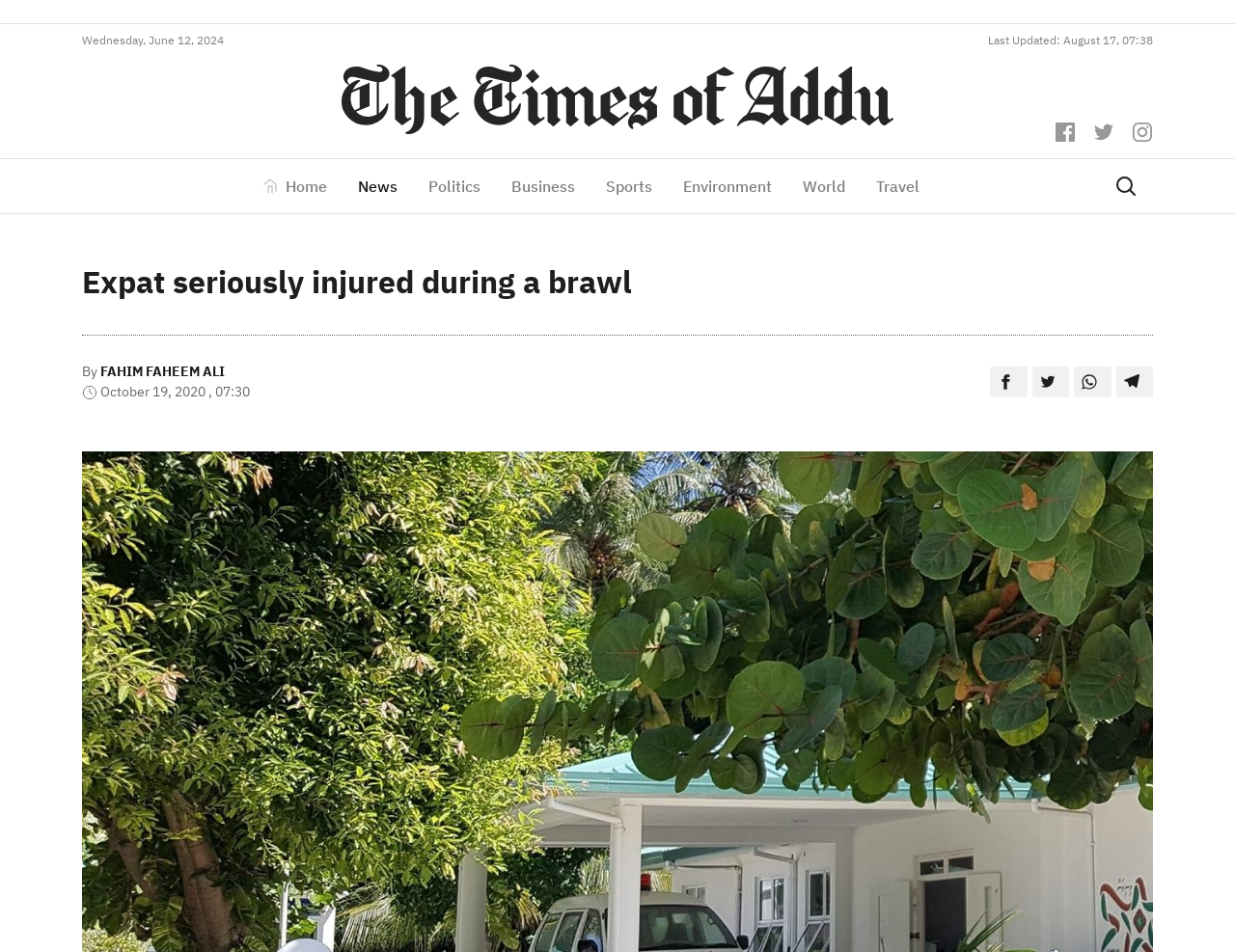Please pinpoint the bounding box coordinates for the region I should click to adhere to this instruction: "Check the latest update time".

[0.8, 0.034, 0.934, 0.05]